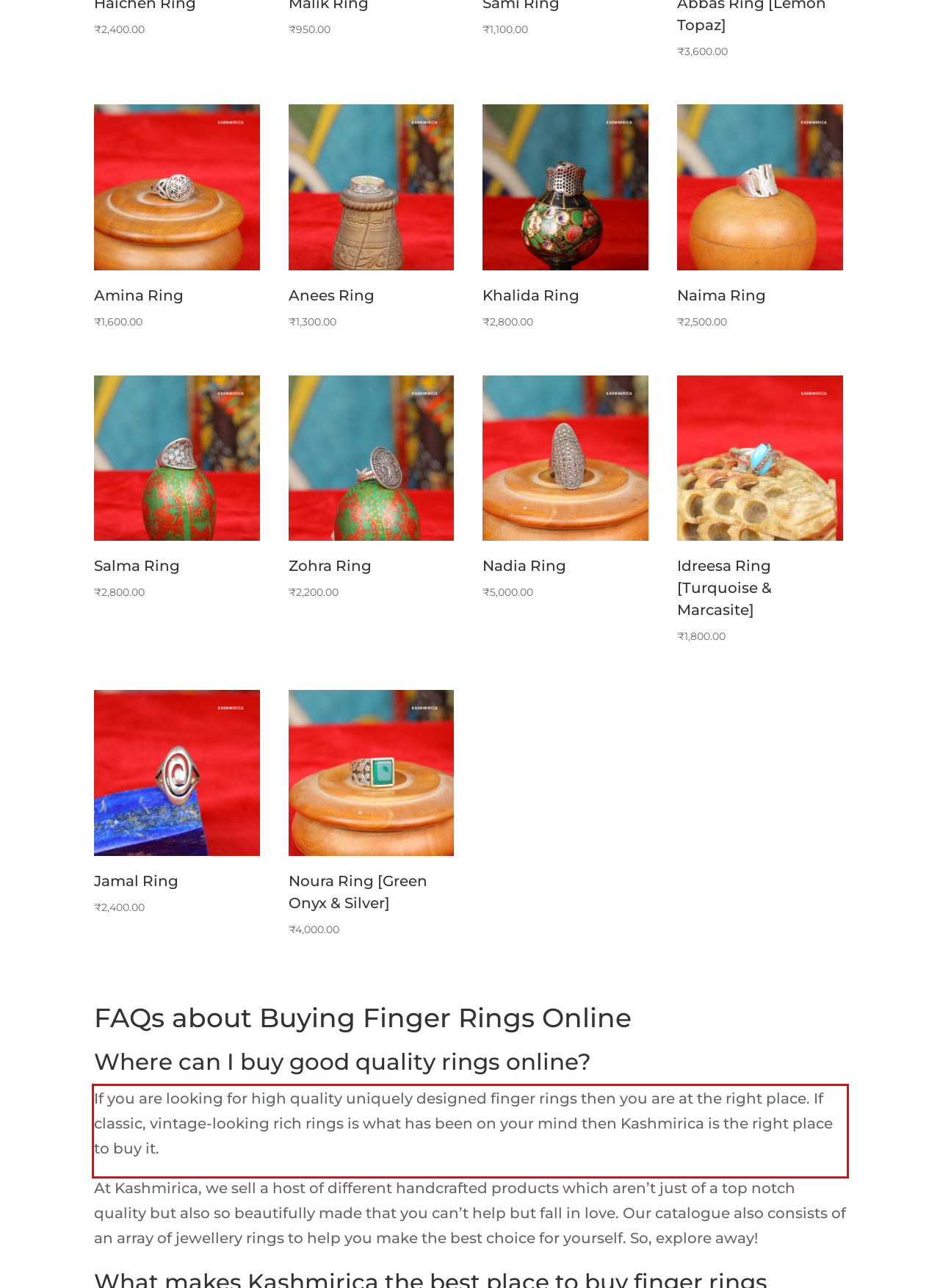Analyze the red bounding box in the provided webpage screenshot and generate the text content contained within.

If you are looking for high quality uniquely designed finger rings then you are at the right place. If classic, vintage-looking rich rings is what has been on your mind then Kashmirica is the right place to buy it.